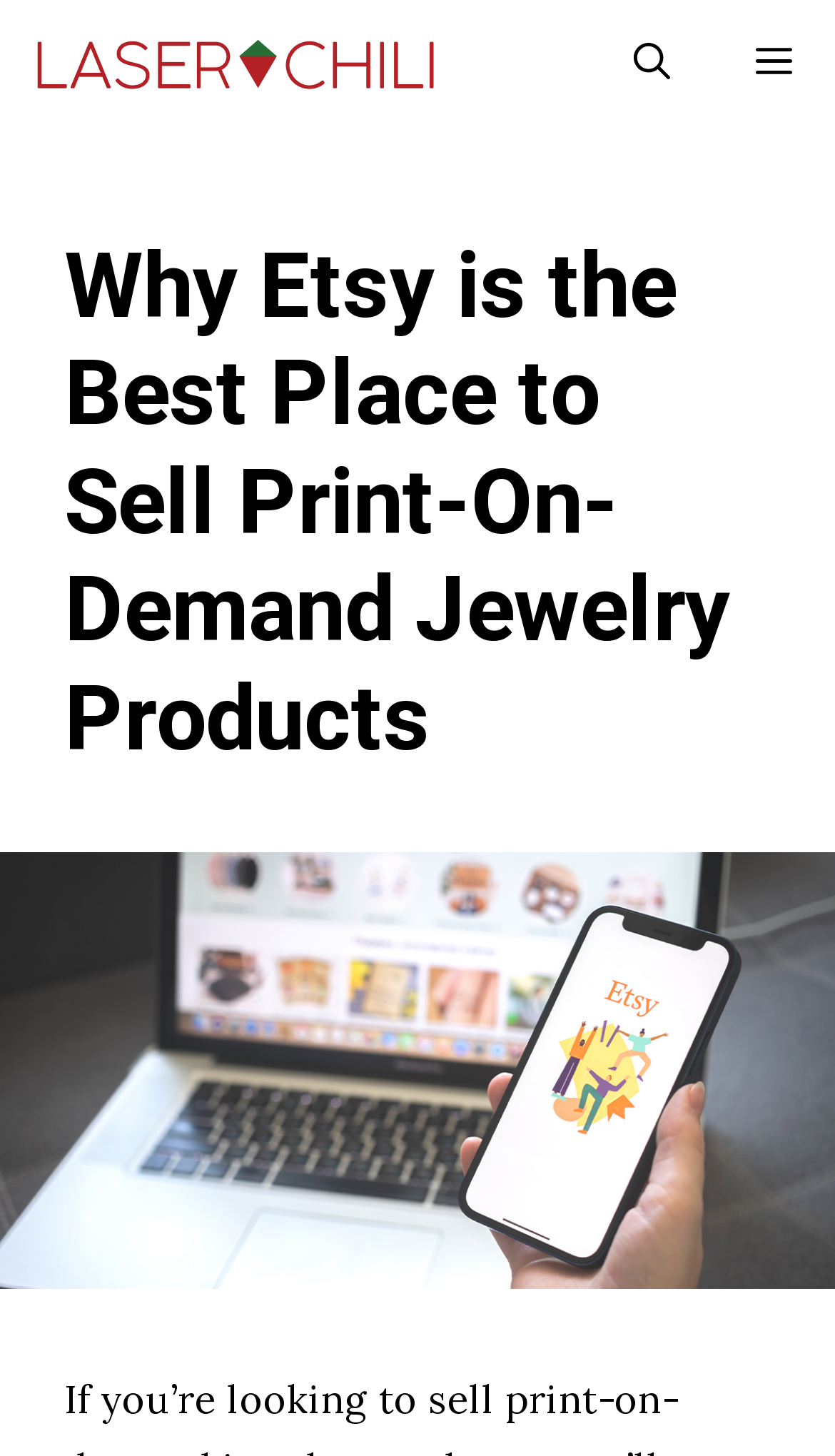Please locate the UI element described by "Menu" and provide its bounding box coordinates.

[0.854, 0.0, 1.0, 0.088]